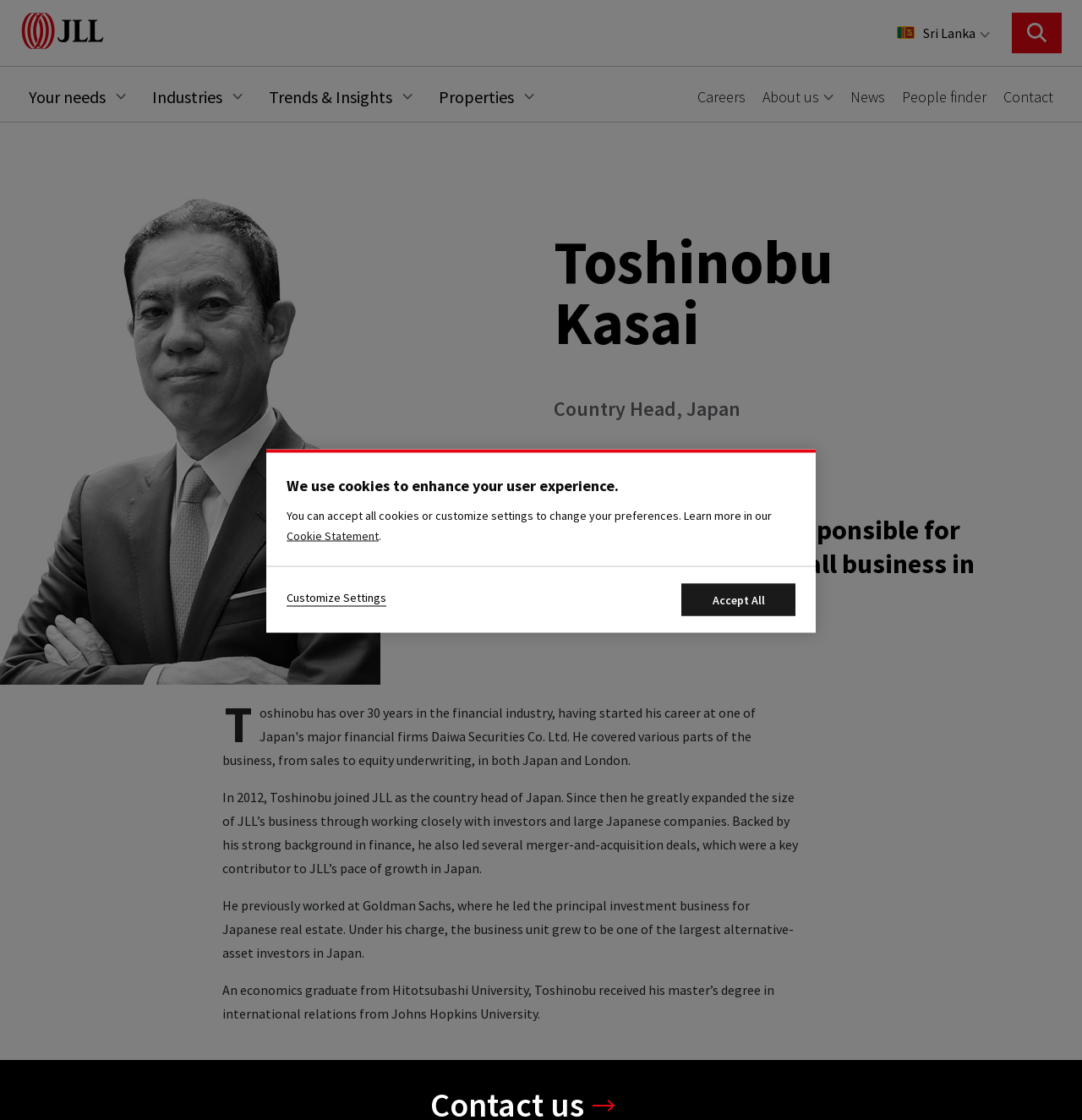Kindly provide the bounding box coordinates of the section you need to click on to fulfill the given instruction: "Find JLL Staff".

[0.826, 0.06, 0.92, 0.106]